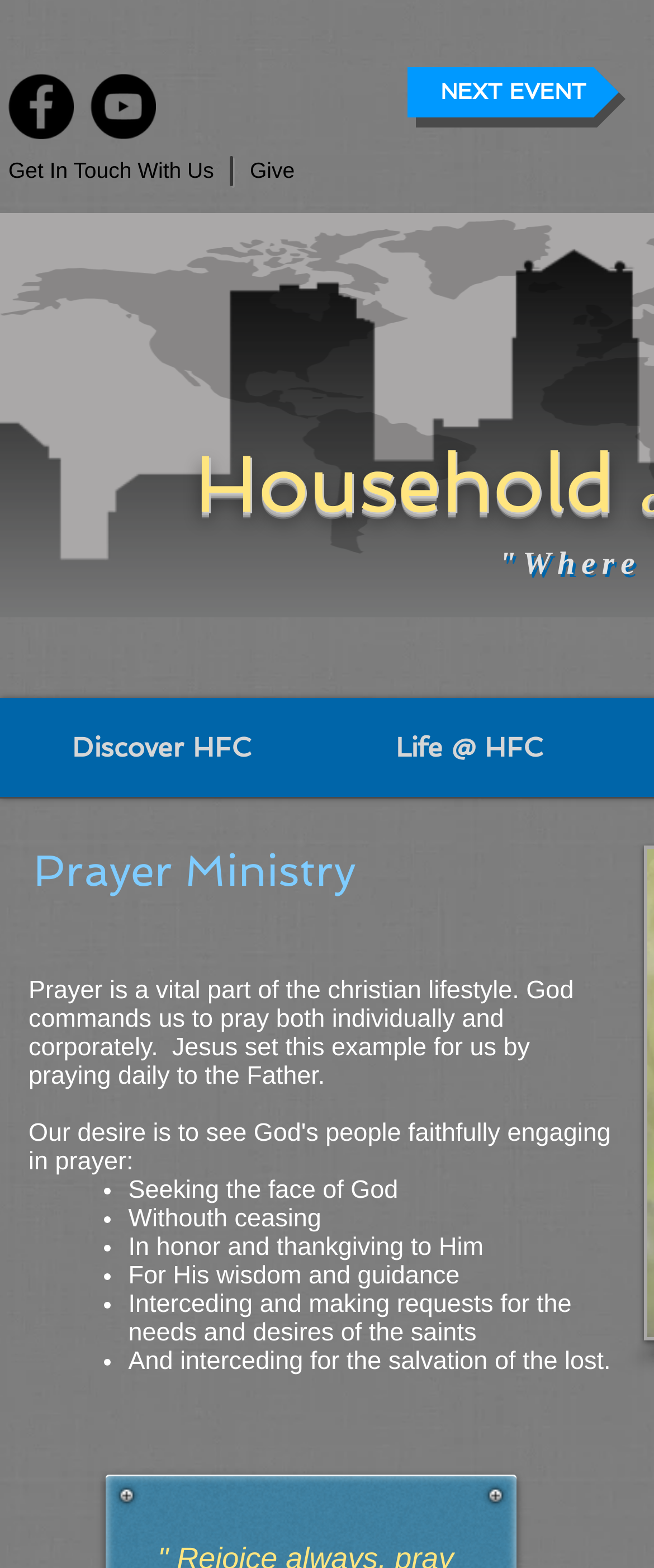Specify the bounding box coordinates of the area to click in order to follow the given instruction: "Click on Facebook."

[0.013, 0.047, 0.113, 0.089]